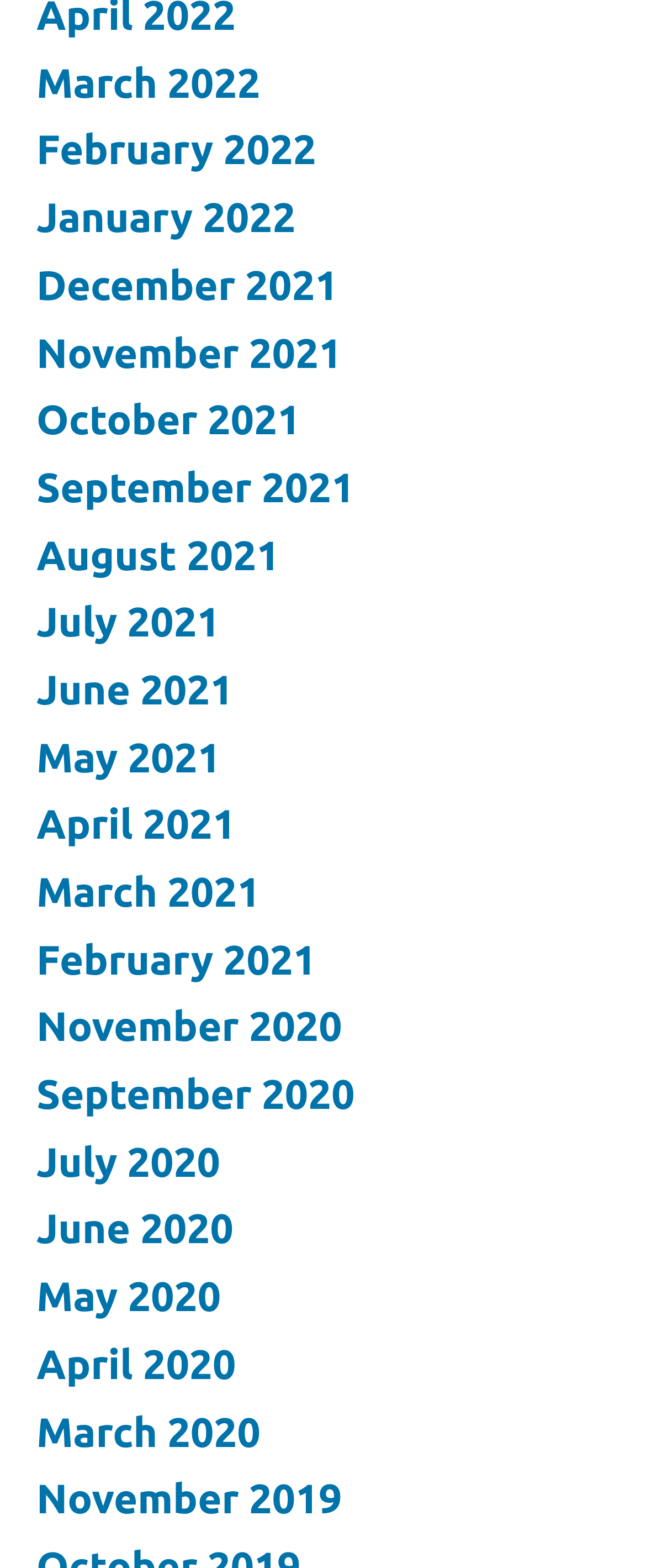Locate the bounding box coordinates of the element's region that should be clicked to carry out the following instruction: "view March 2022". The coordinates need to be four float numbers between 0 and 1, i.e., [left, top, right, bottom].

[0.056, 0.038, 0.403, 0.067]